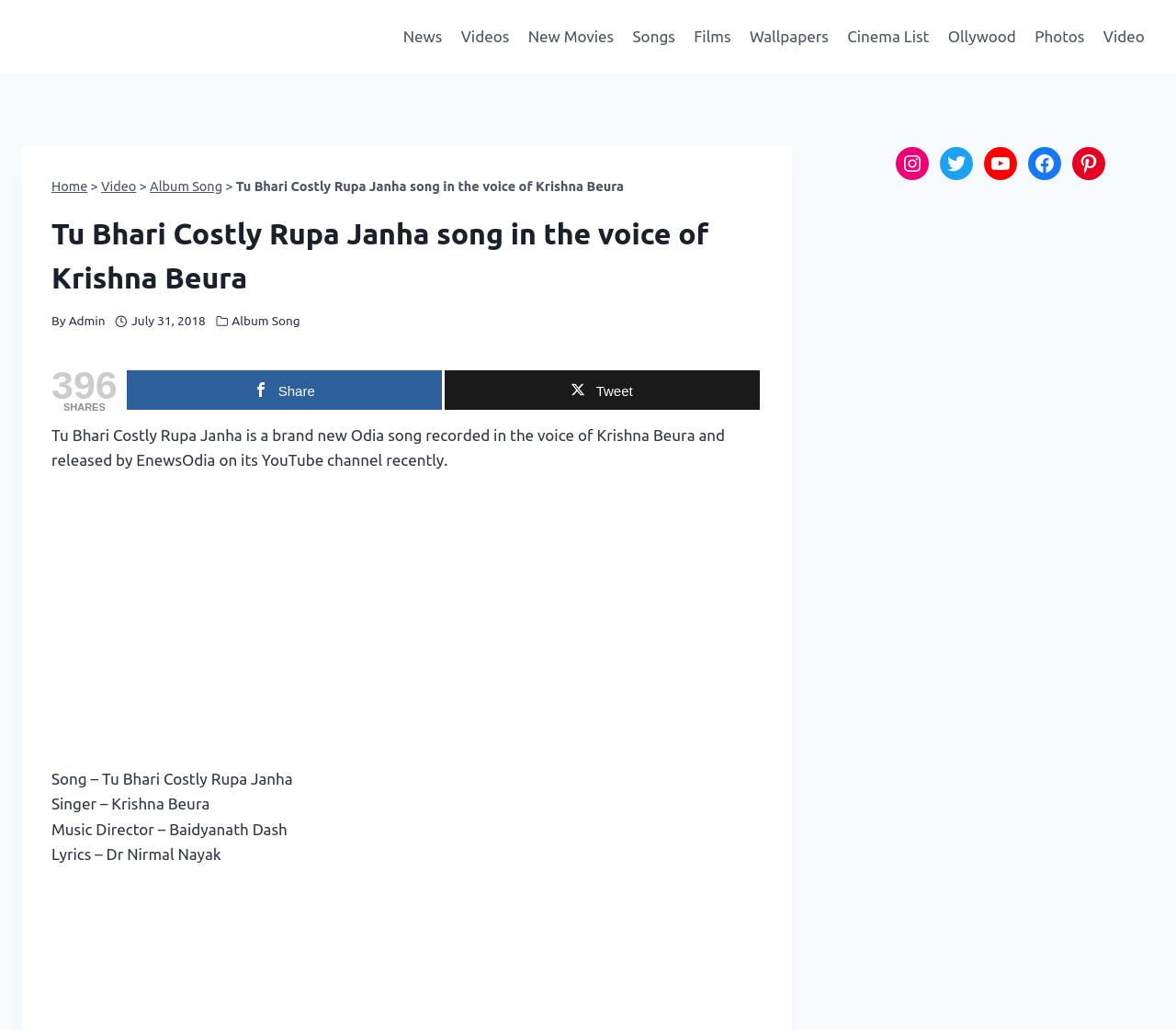Please identify the bounding box coordinates of the clickable element to fulfill the following instruction: "Share the song on social media". The coordinates should be four float numbers between 0 and 1, i.e., [left, top, right, bottom].

[0.108, 0.359, 0.375, 0.398]